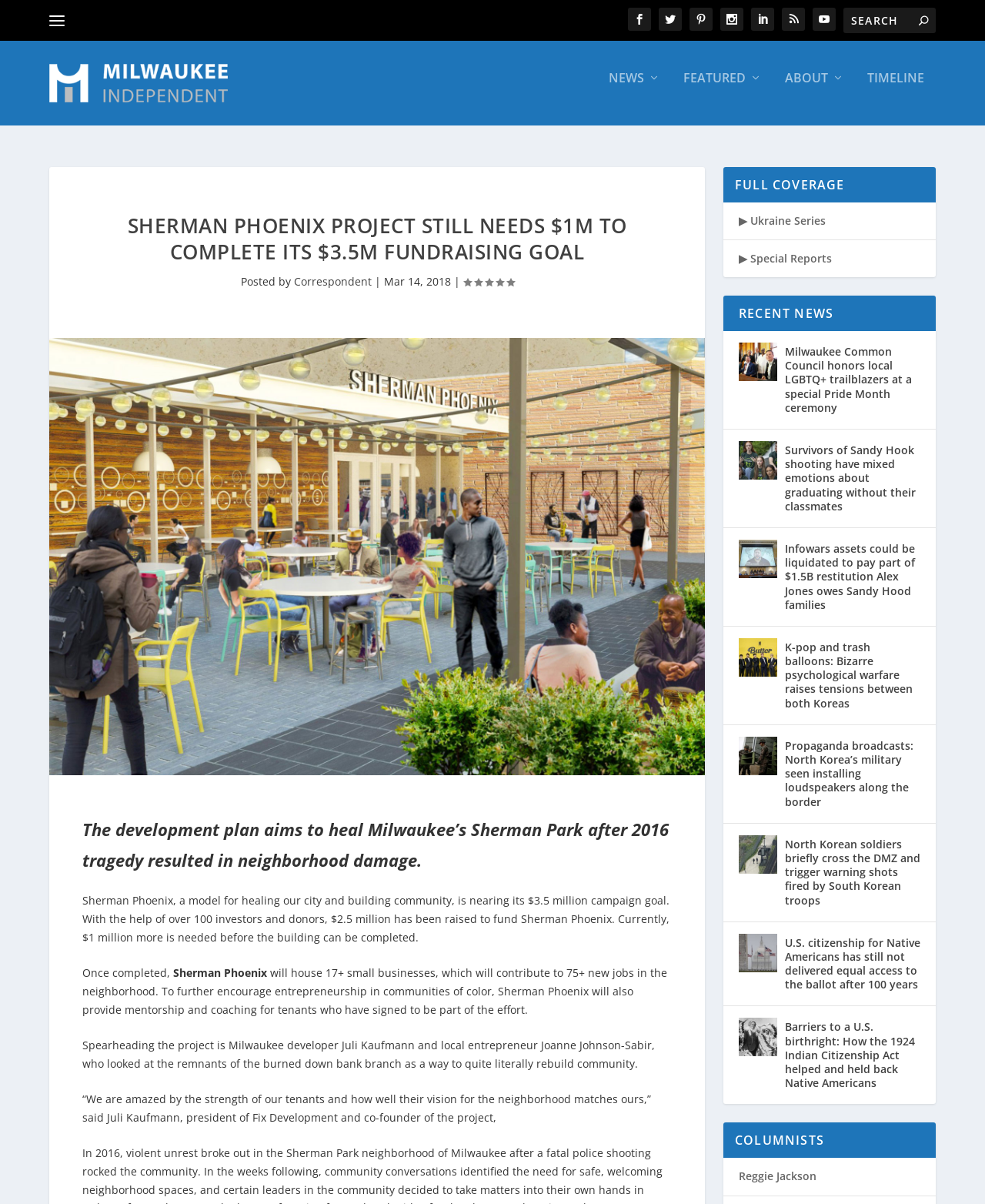Give a concise answer of one word or phrase to the question: 
How many small businesses will be housed in Sherman Phoenix?

17+